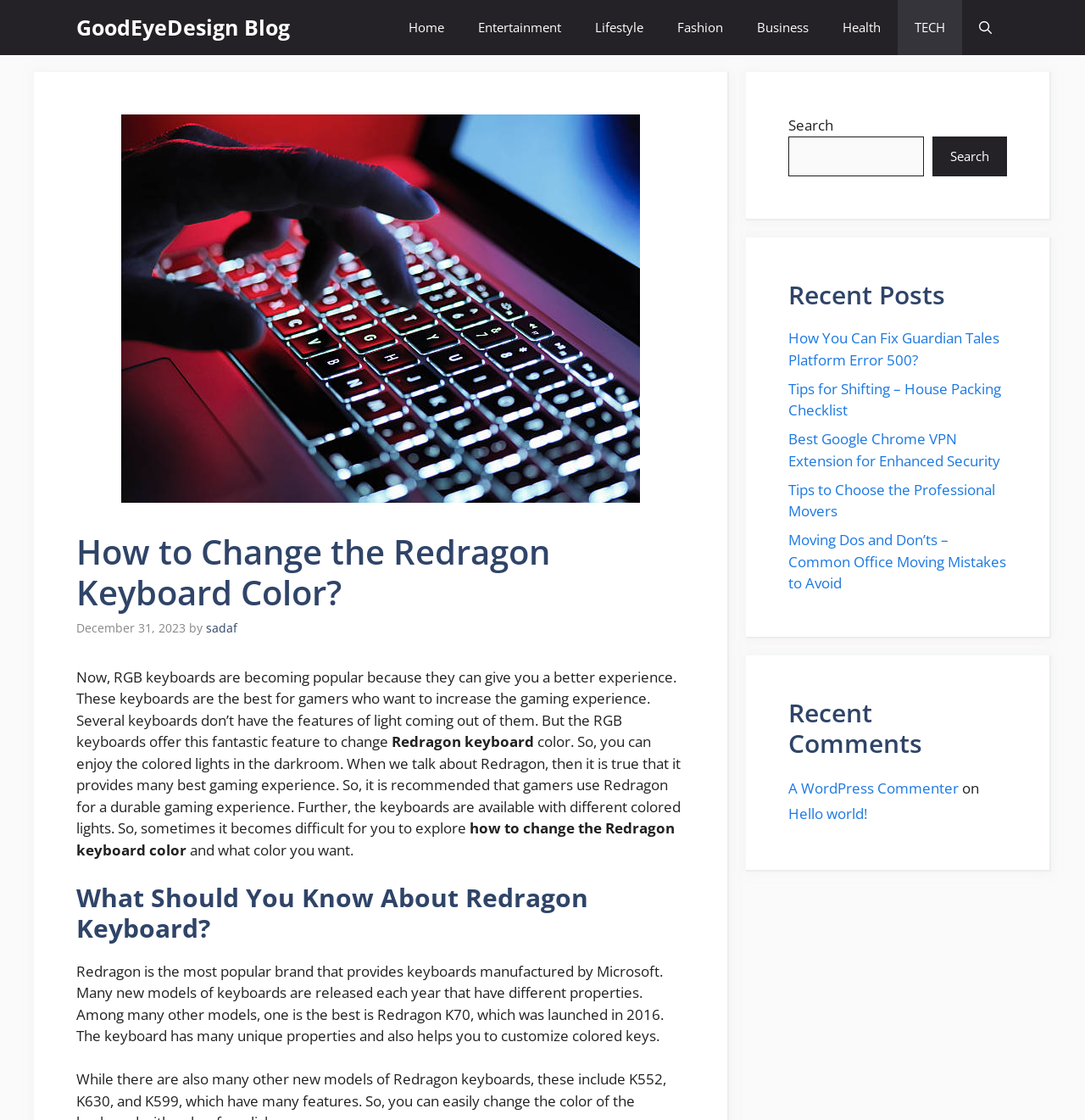What is the topic of the recent post 'How You Can Fix Guardian Tales Platform Error 500?'?
Examine the image and give a concise answer in one word or a short phrase.

Error fixing